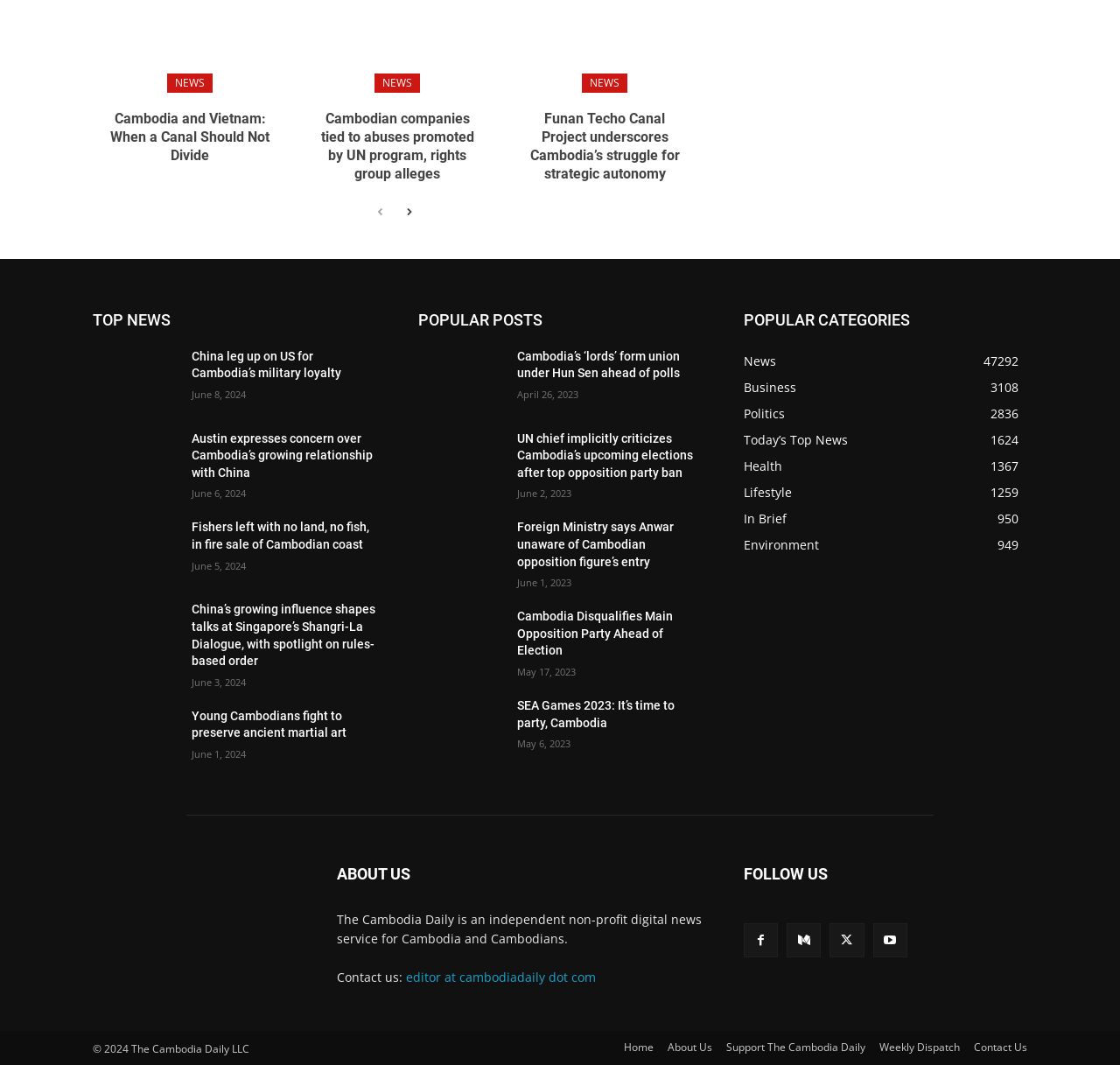What is the category with the most articles?
Using the image, answer in one word or phrase.

News